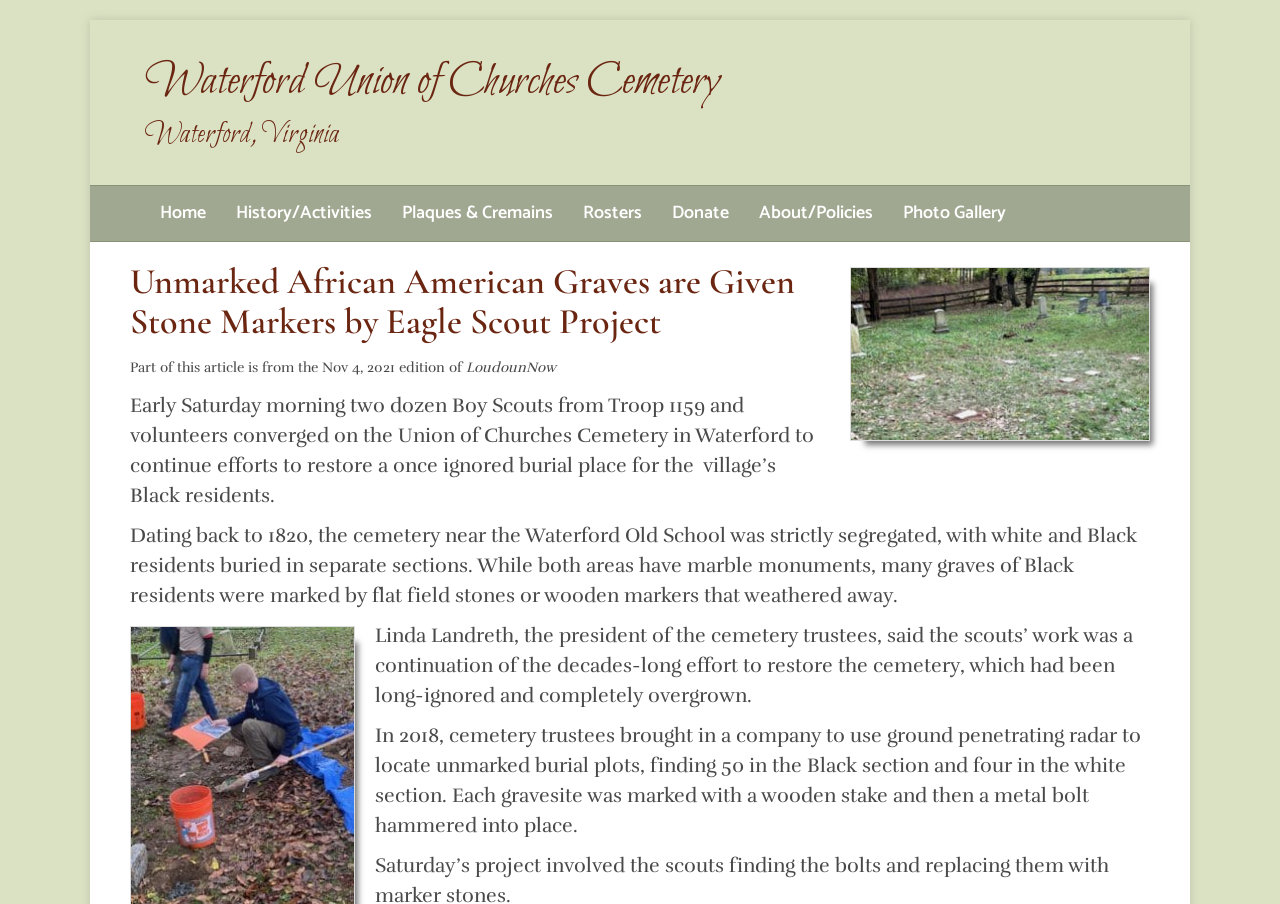How many links are there in the navigation menu?
Answer the question with a single word or phrase, referring to the image.

7